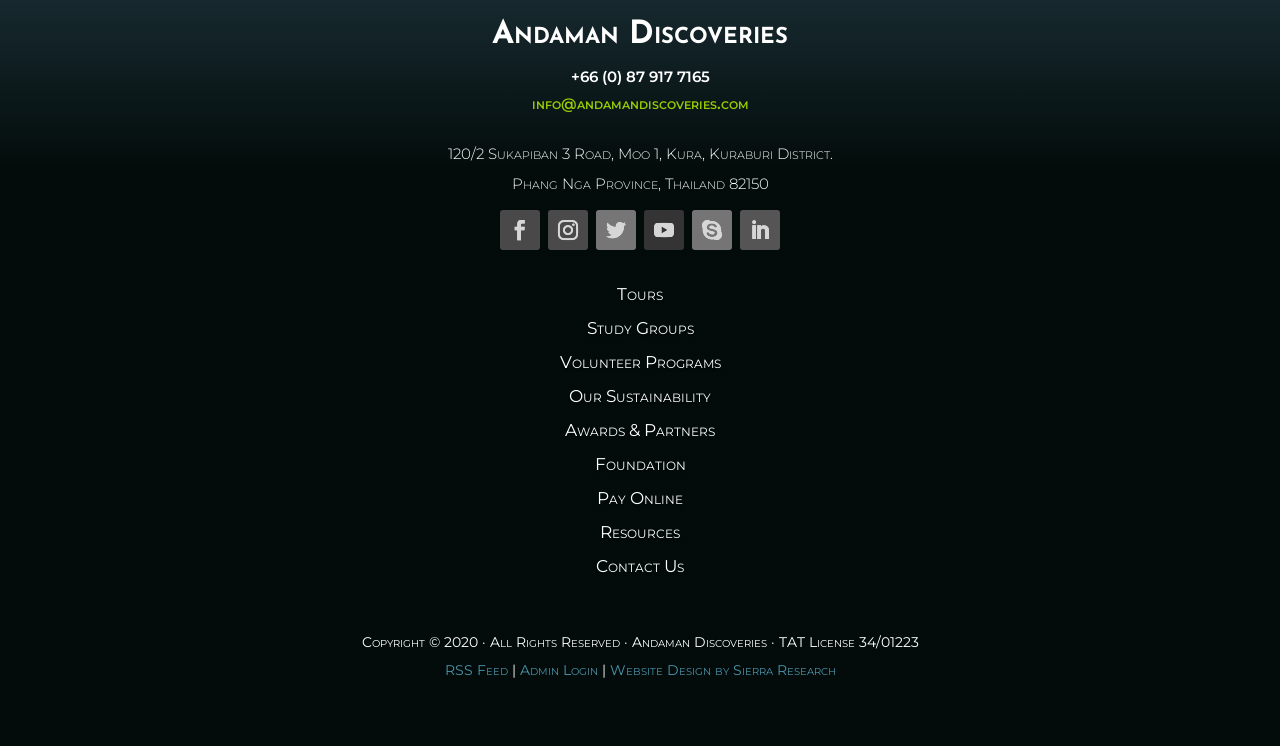Identify the bounding box coordinates of the element to click to follow this instruction: 'View Tours'. Ensure the coordinates are four float values between 0 and 1, provided as [left, top, right, bottom].

[0.482, 0.38, 0.518, 0.407]